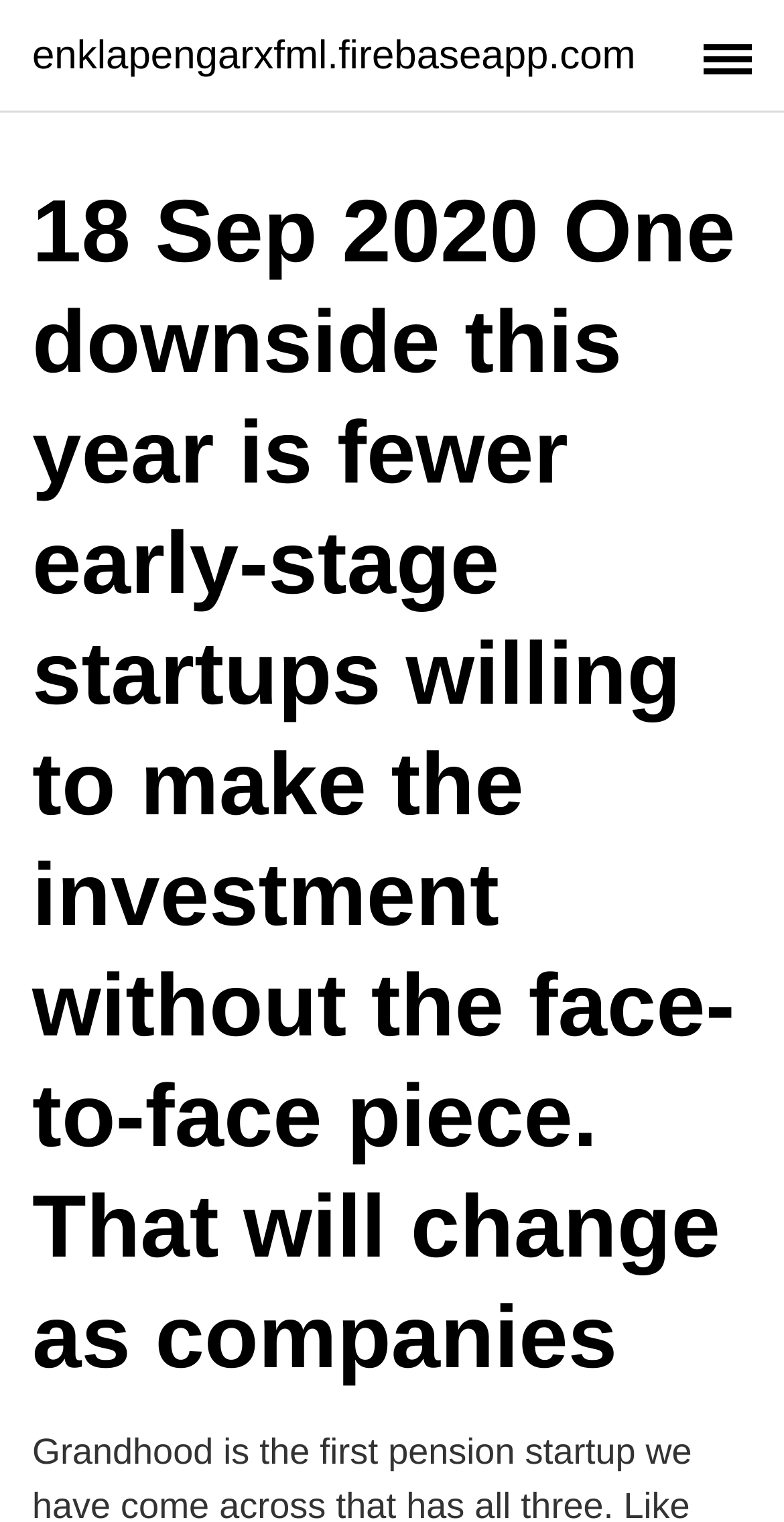Please extract and provide the main headline of the webpage.

18 Sep 2020 One downside this year is fewer early-stage startups willing to make the investment without the face-to-face piece. That will change as companies 